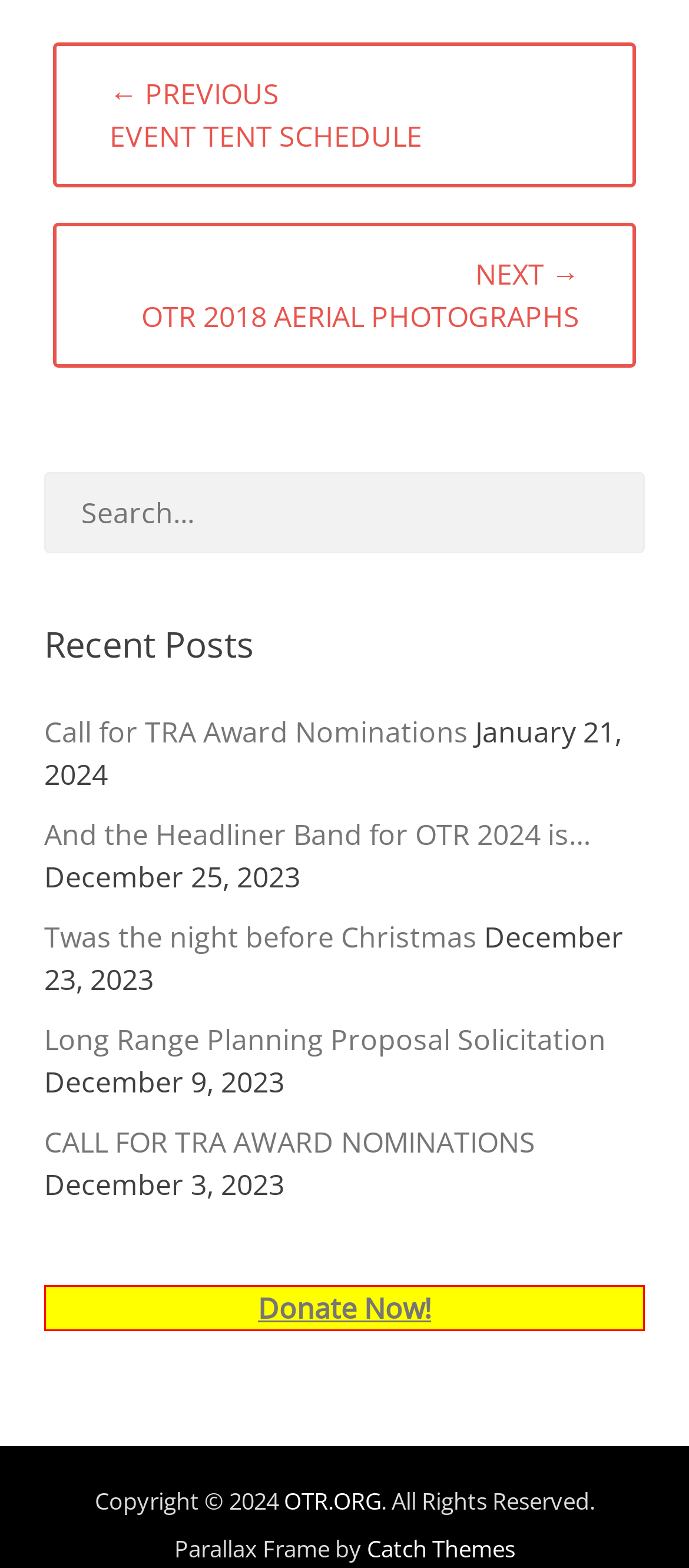Locate the bounding box coordinates of the clickable part needed for the task: "View the 'Romania' link".

None